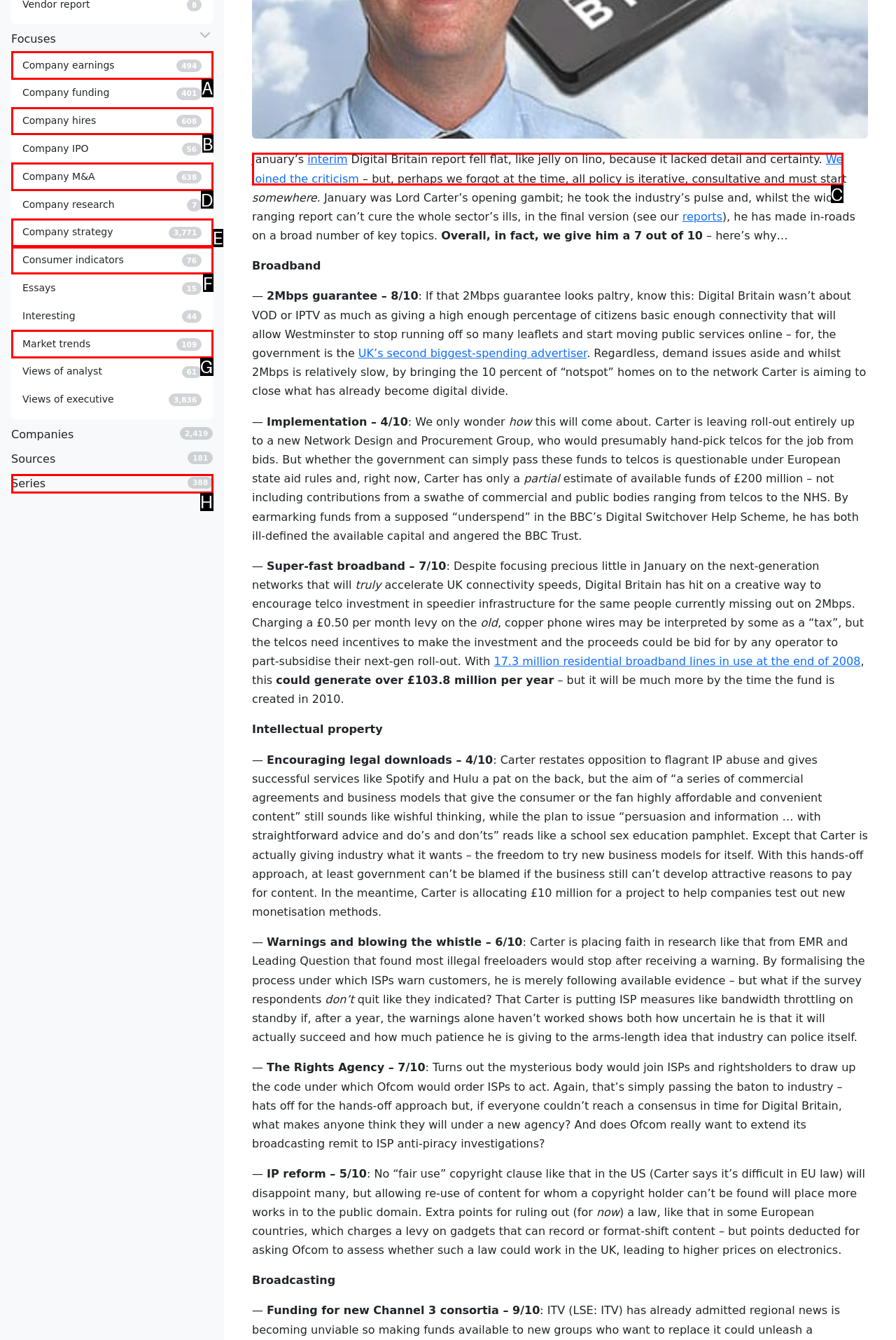Please determine which option aligns with the description: We joined the criticism. Respond with the option’s letter directly from the available choices.

C